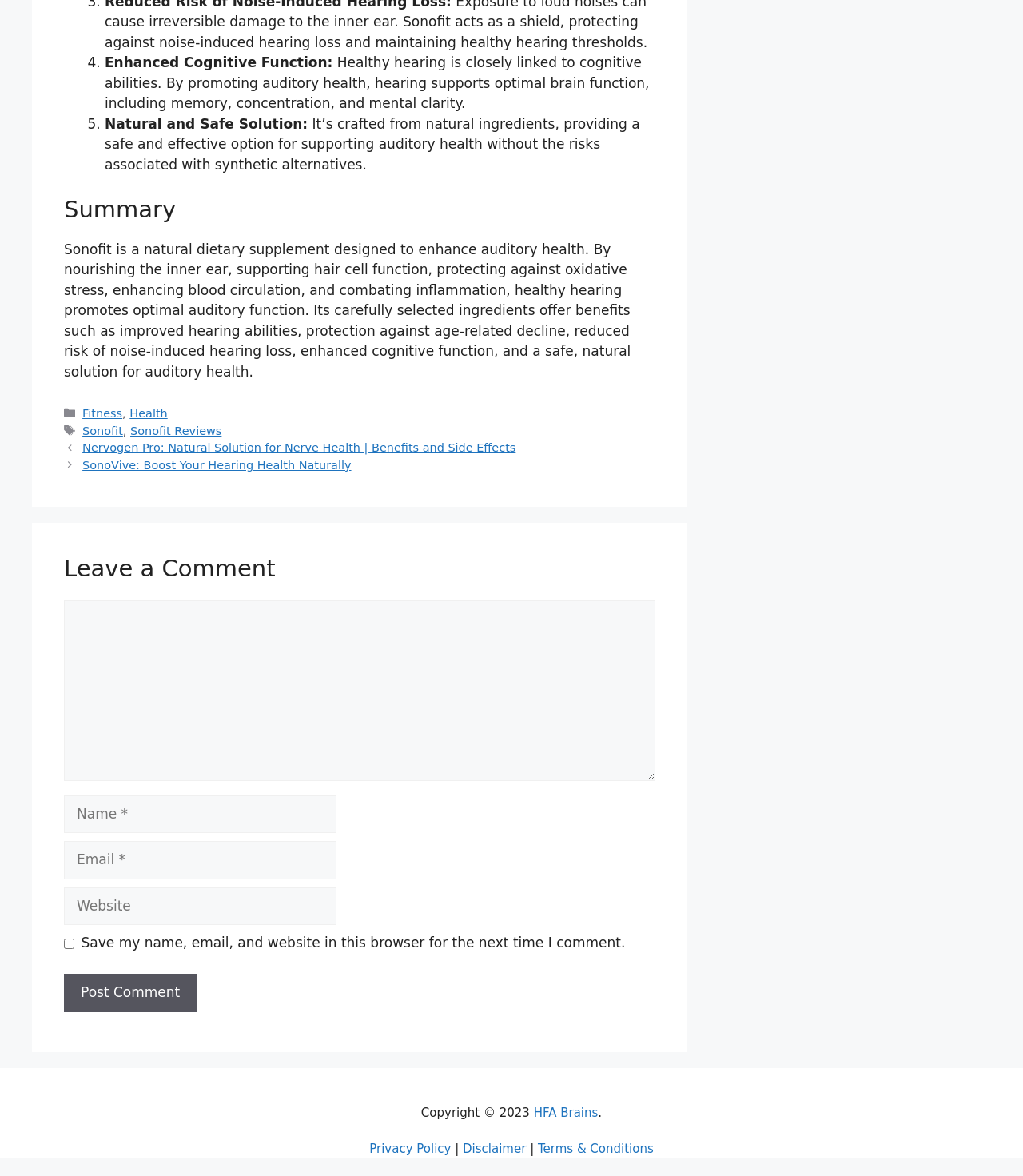Can you find the bounding box coordinates for the UI element given this description: "parent_node: Comment name="comment""? Provide the coordinates as four float numbers between 0 and 1: [left, top, right, bottom].

[0.062, 0.511, 0.641, 0.664]